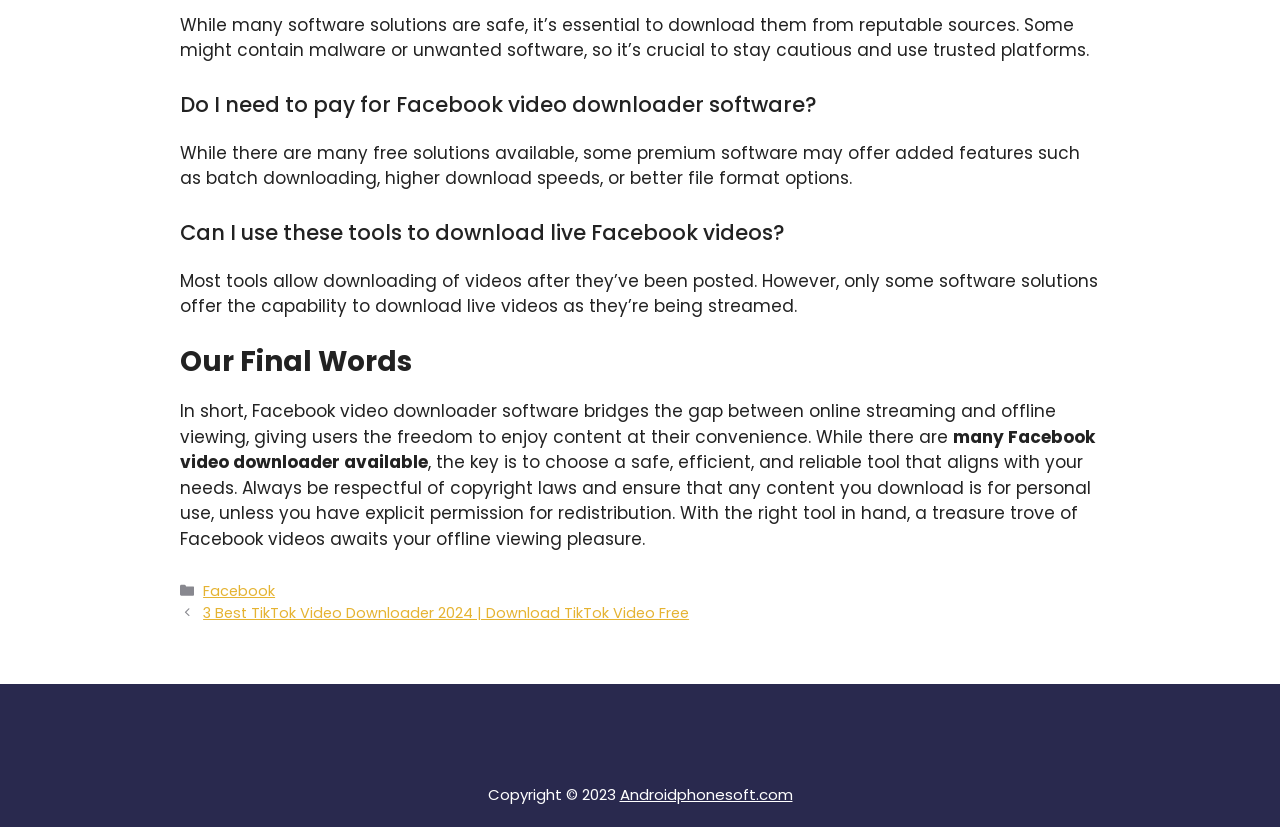What is the main topic of discussion on this webpage?
Based on the visual, give a brief answer using one word or a short phrase.

Facebook video downloader software